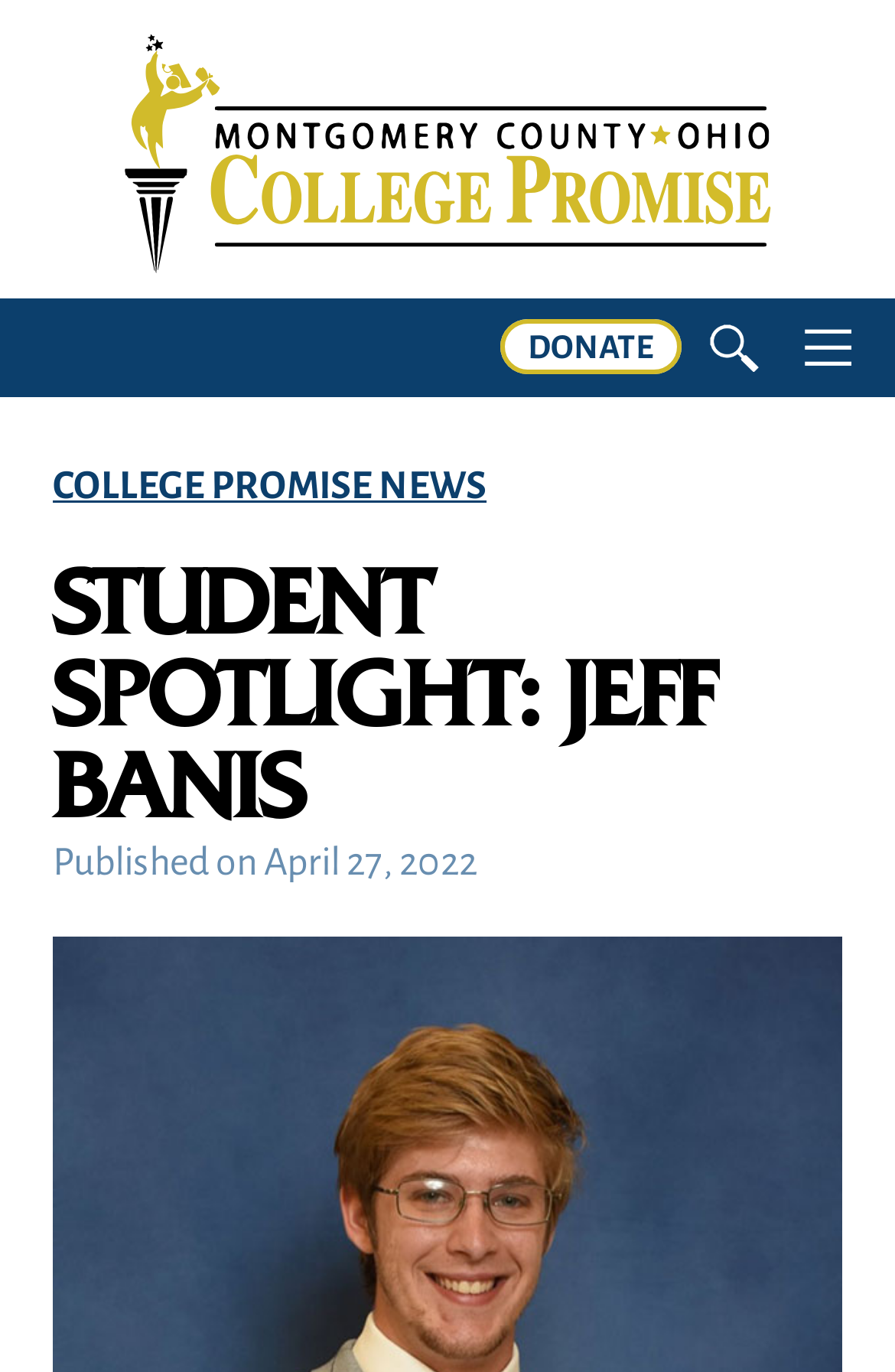When was the article published?
Based on the image, respond with a single word or phrase.

April 27, 2022